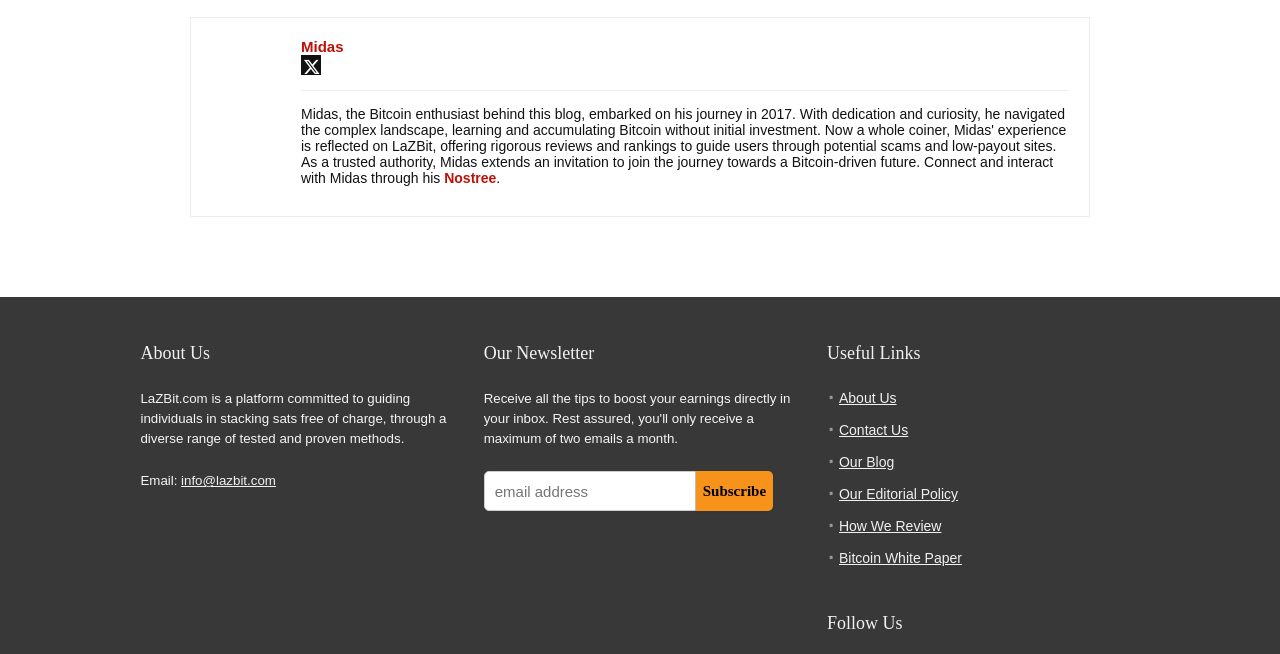How can users contact the platform?
Use the information from the image to give a detailed answer to the question.

The contact information can be found in the static text element that says 'Email:' and the link element that says 'info@lazbit.com'.